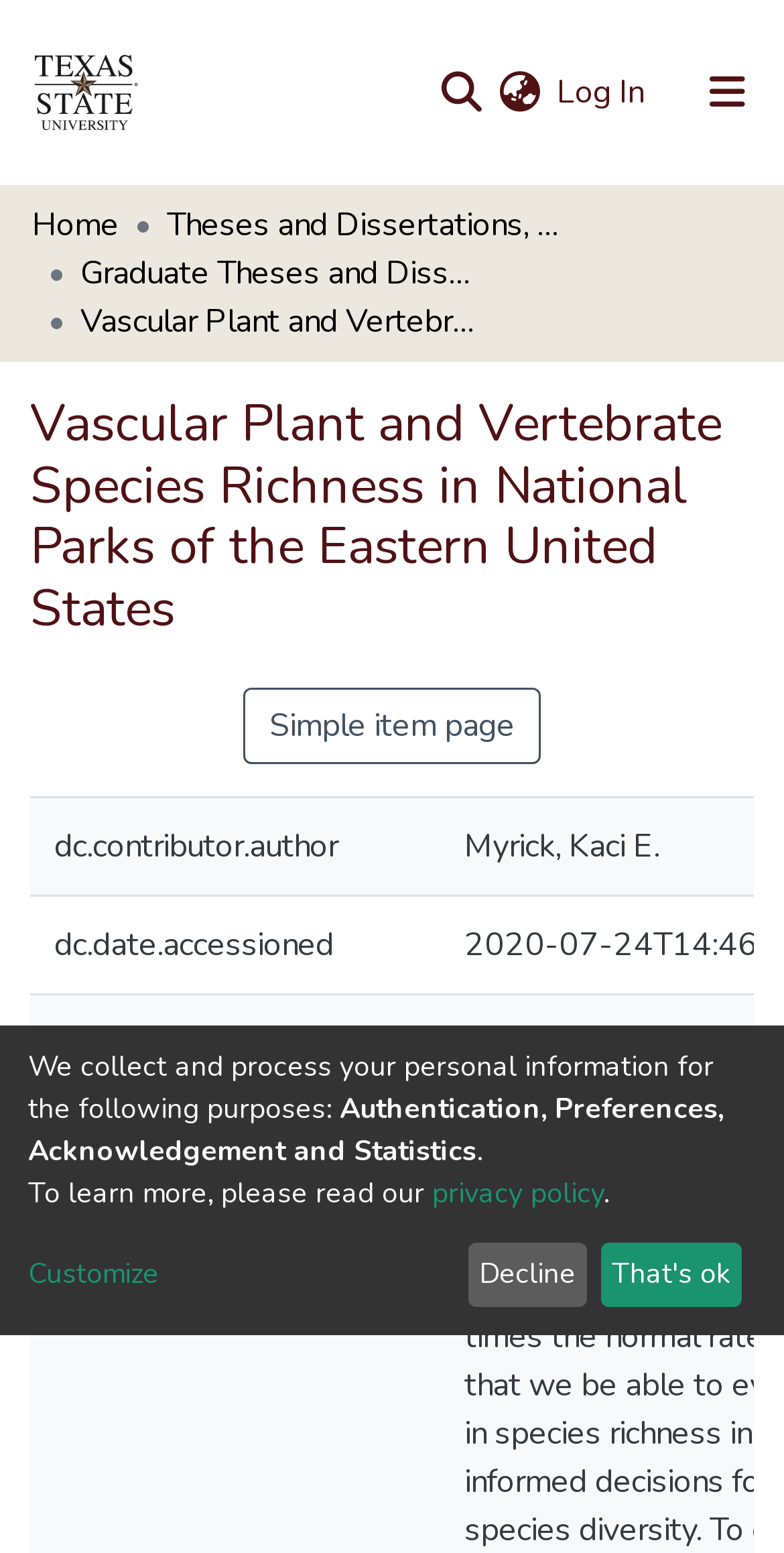Pinpoint the bounding box coordinates for the area that should be clicked to perform the following instruction: "View communities and collections".

[0.041, 0.119, 0.513, 0.171]